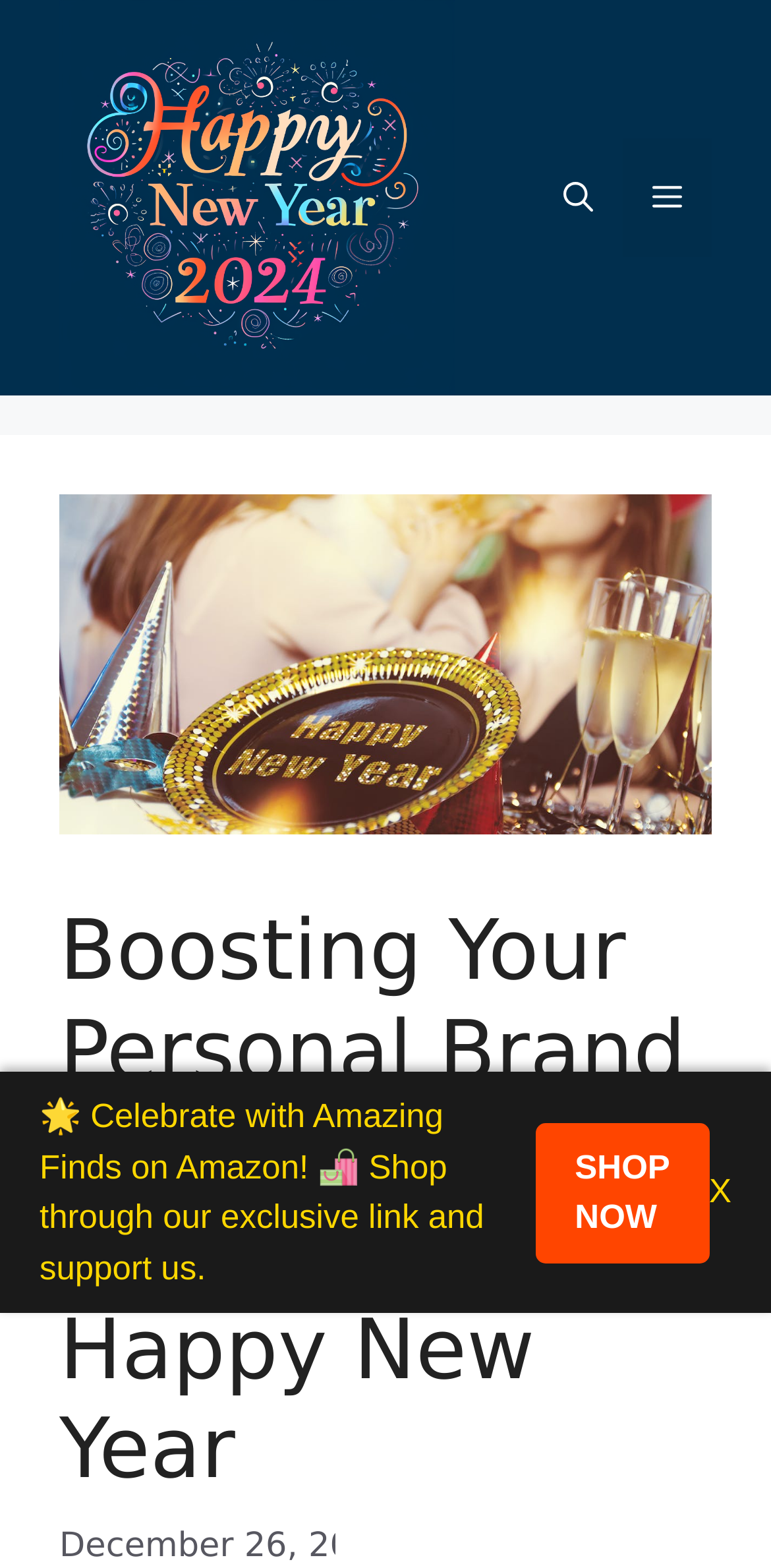Elaborate on the webpage's design and content in a detailed caption.

The webpage is about personal branding, specifically focusing on strategies for a happy new year in 2024. At the top, there is a banner with a site title and a link to "Happy New Year Event 2024" accompanied by an image with the same name. To the right of the banner, there is a navigation section with a mobile toggle button, an "Open search" button, and a "Menu" button that expands to reveal a primary menu.

Below the navigation section, there is a heading that reads "Boosting Your Personal Brand in 2024: Strategies for a Happy New Year". Underneath the heading, there is a time element displaying the date "December 26, 2023", followed by the text "by". 

On the left side of the page, there is a promotional message in a festive tone, encouraging users to celebrate with amazing finds on Amazon and shop through an exclusive link to support the site. This message is accompanied by a "SHOP NOW" link. 

At the bottom right corner of the page, there is a small "X" button, likely used to close a popup or notification.